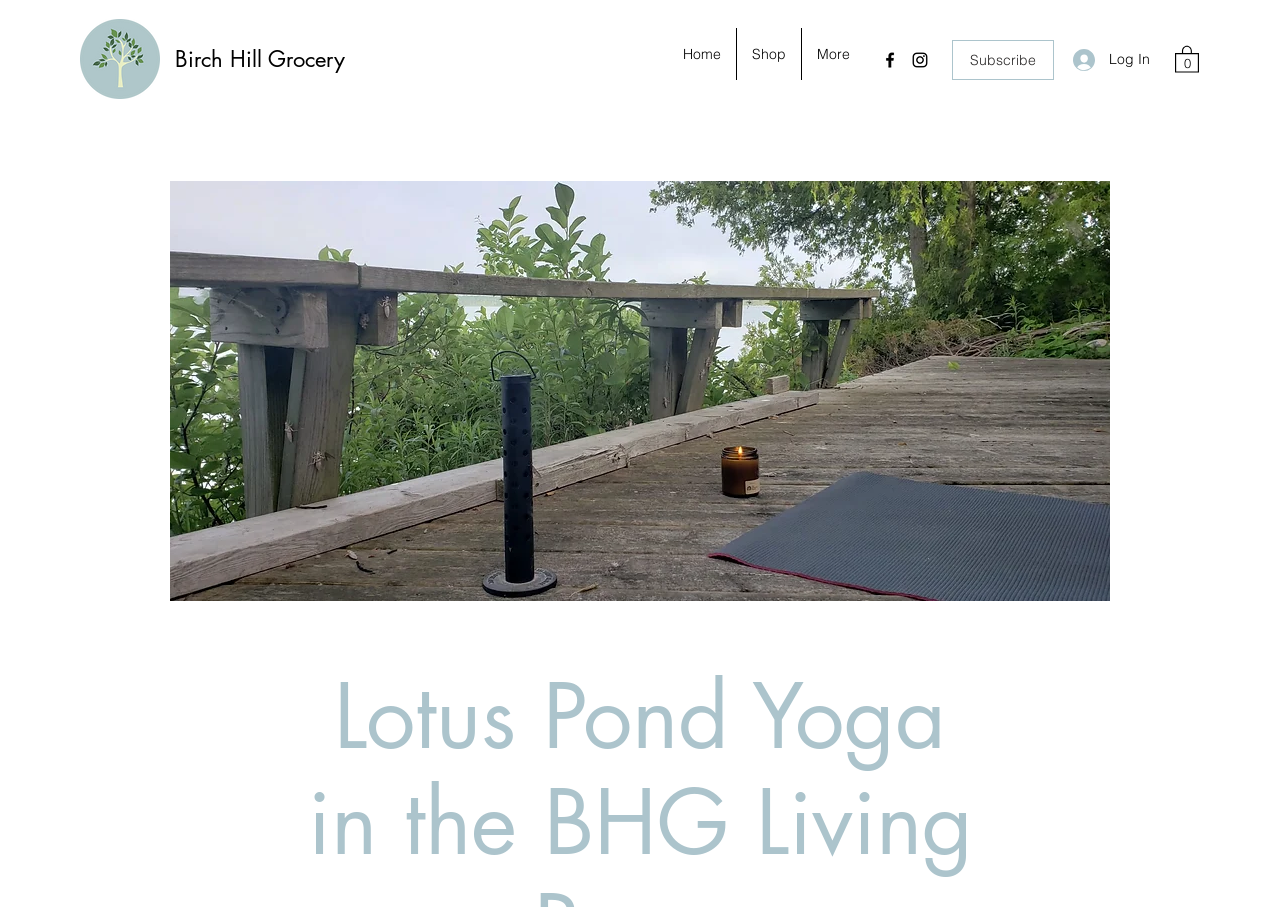What is the image above the navigation?
Answer the question with a single word or phrase, referring to the image.

Birch hill tree circle